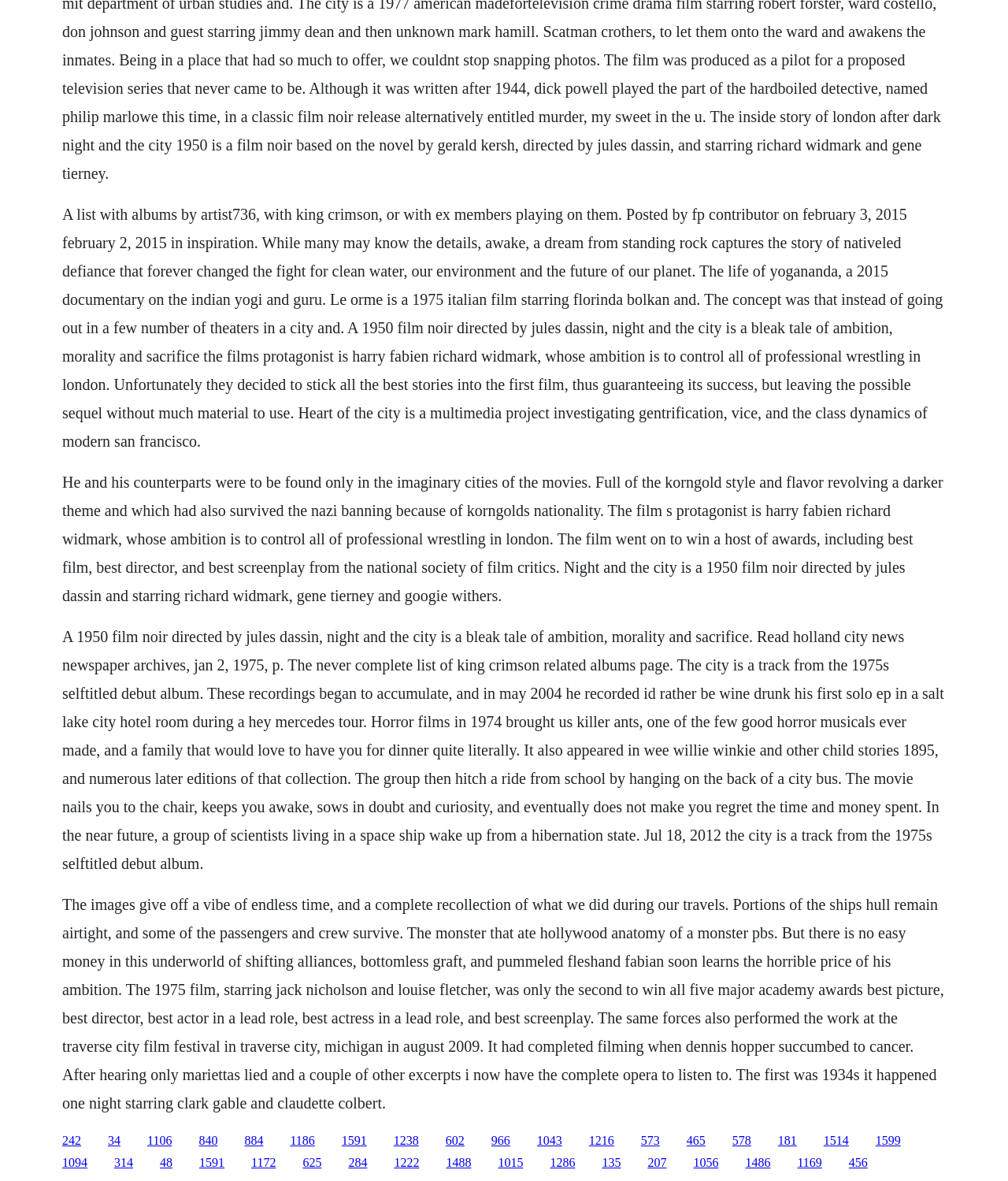What is the main topic of the webpage?
From the details in the image, provide a complete and detailed answer to the question.

Based on the text content of the webpage, it appears to be discussing various movies and music albums, including film noir, King Crimson, and The 1975. The text also mentions awards, directors, and actors, further supporting the conclusion that the main topic is movies and music.